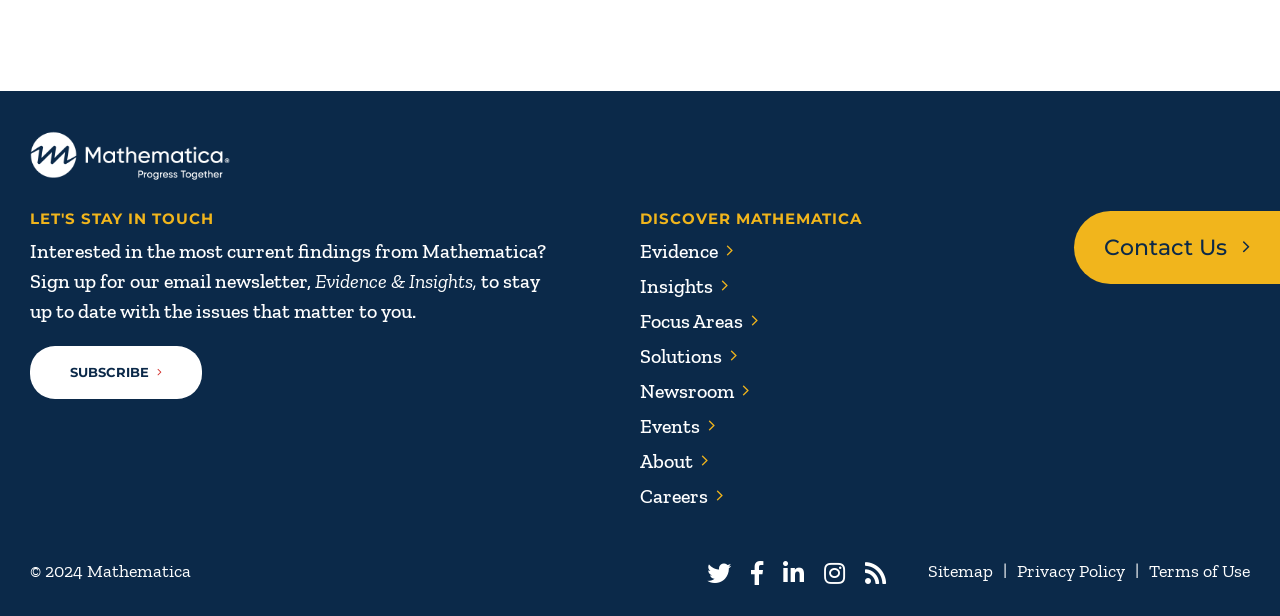Respond with a single word or phrase:
What is the copyright year of the webpage?

2024